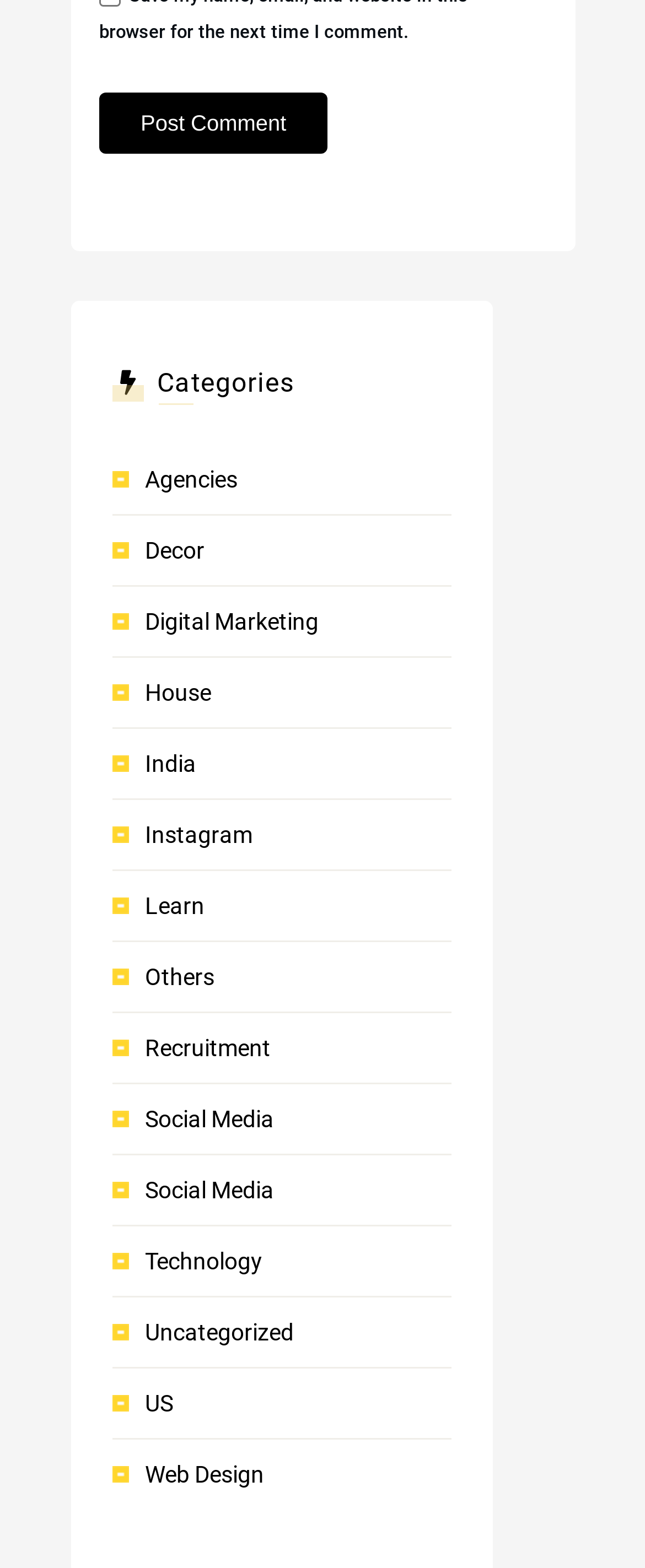Locate the bounding box coordinates of the clickable part needed for the task: "Explore the 'Technology' section".

[0.224, 0.796, 0.406, 0.813]